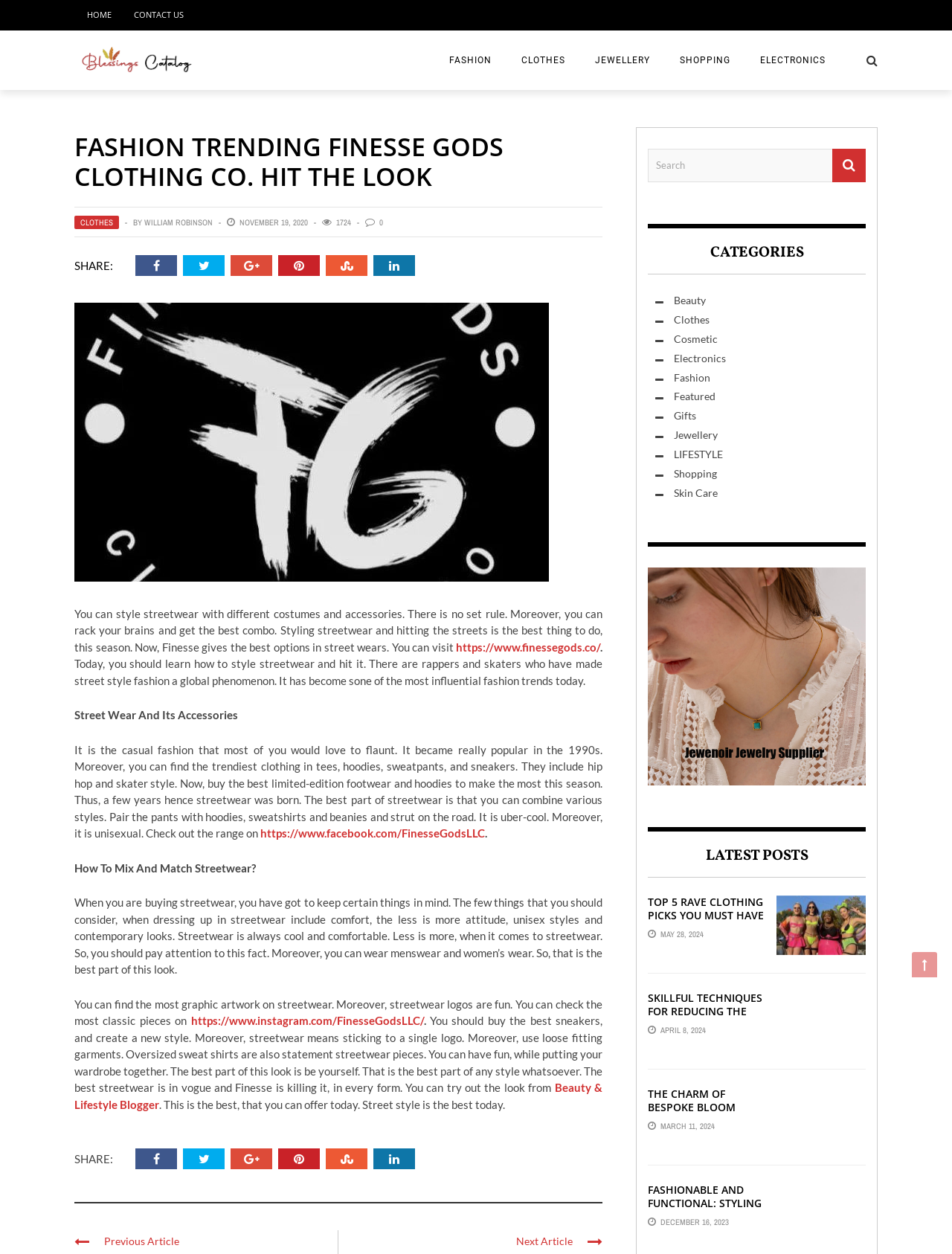Please identify the coordinates of the bounding box that should be clicked to fulfill this instruction: "Search for something".

[0.68, 0.118, 0.909, 0.145]